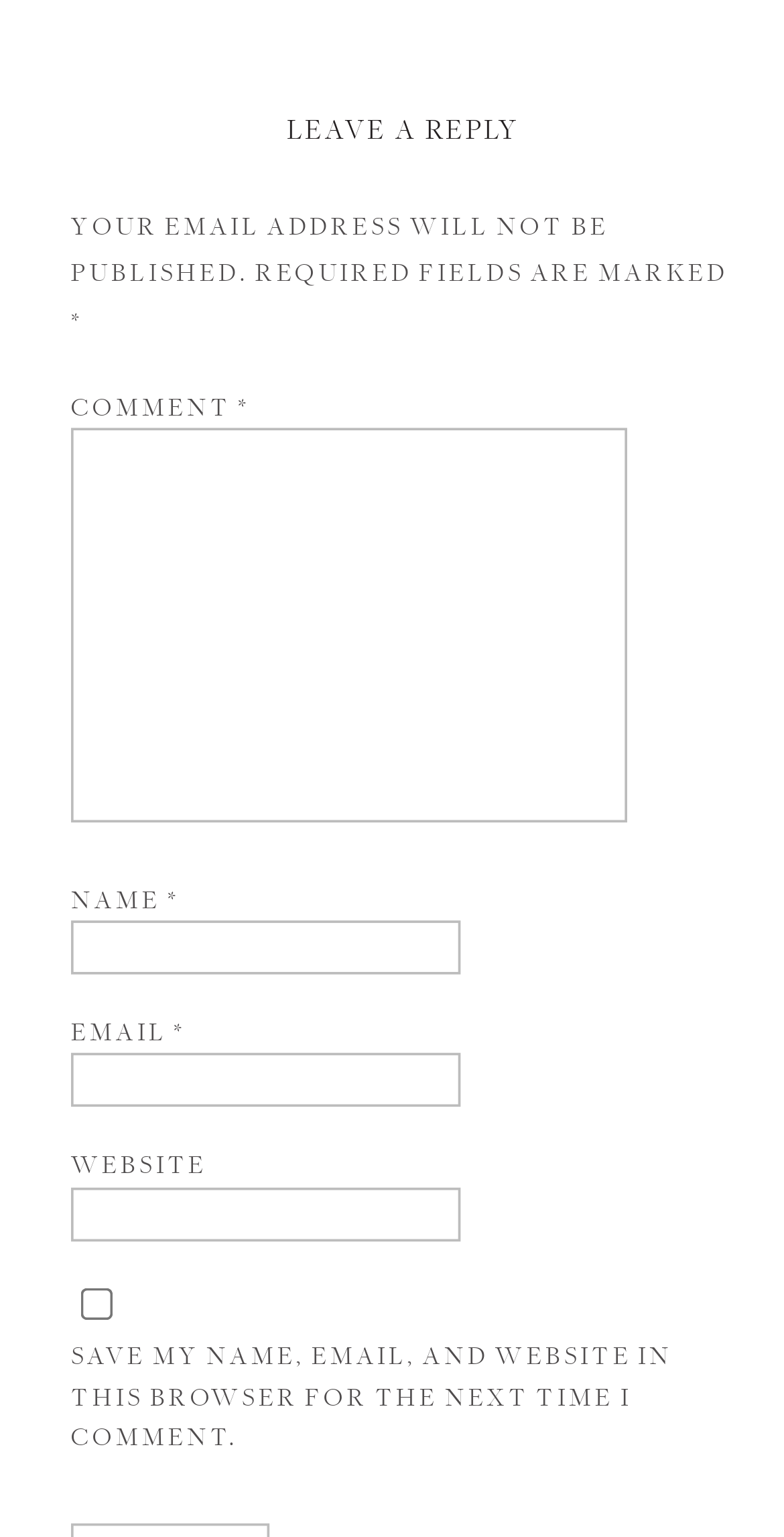Provide a single word or phrase answer to the question: 
Will my email address be published?

No